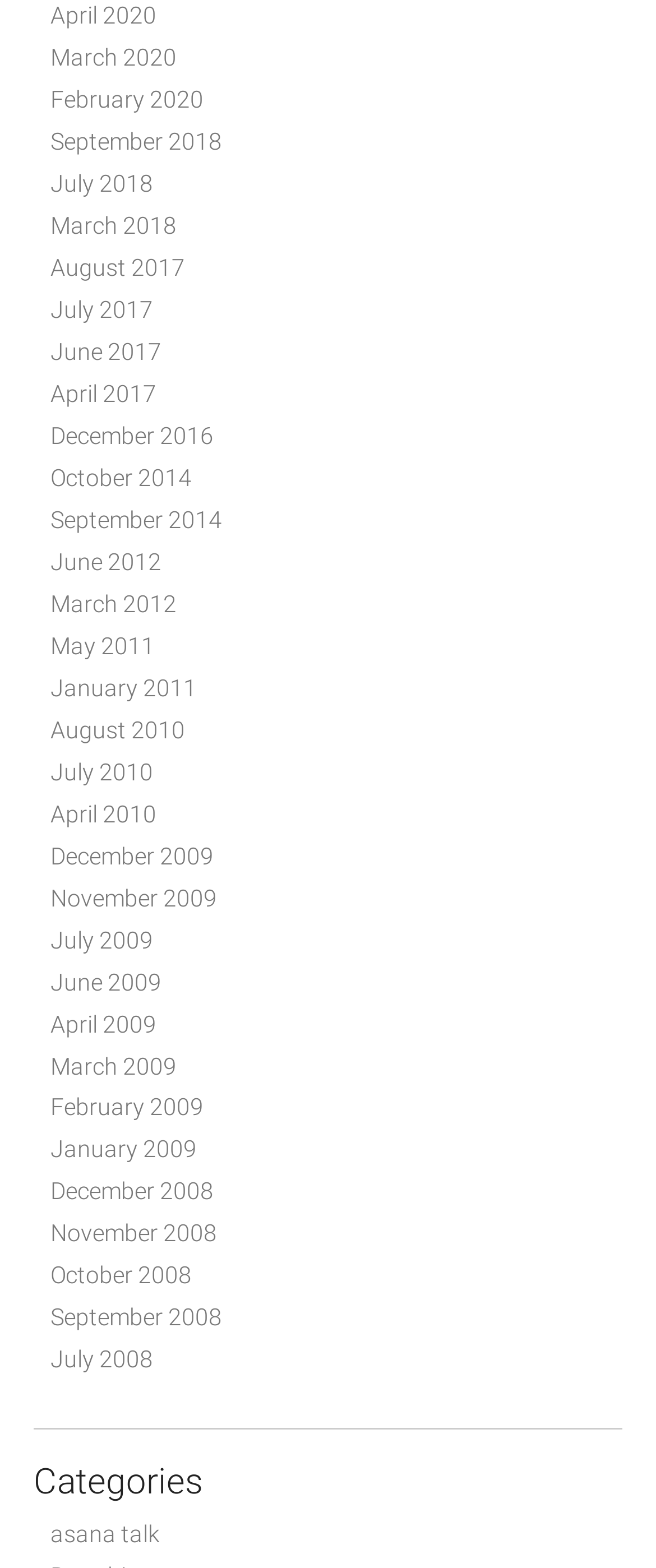Please answer the following question using a single word or phrase: 
How many links are there in total?

255